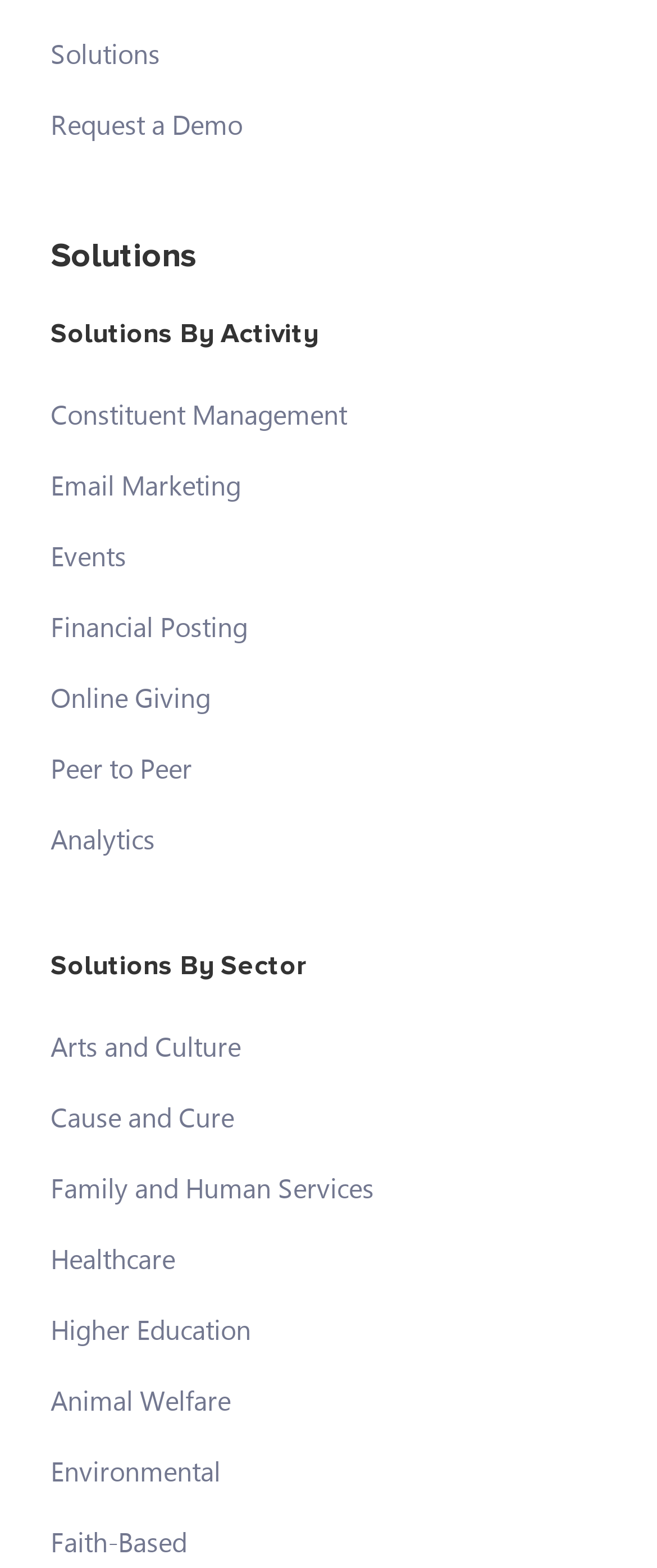Provide a brief response using a word or short phrase to this question:
What is the first solution by activity?

Constituent Management